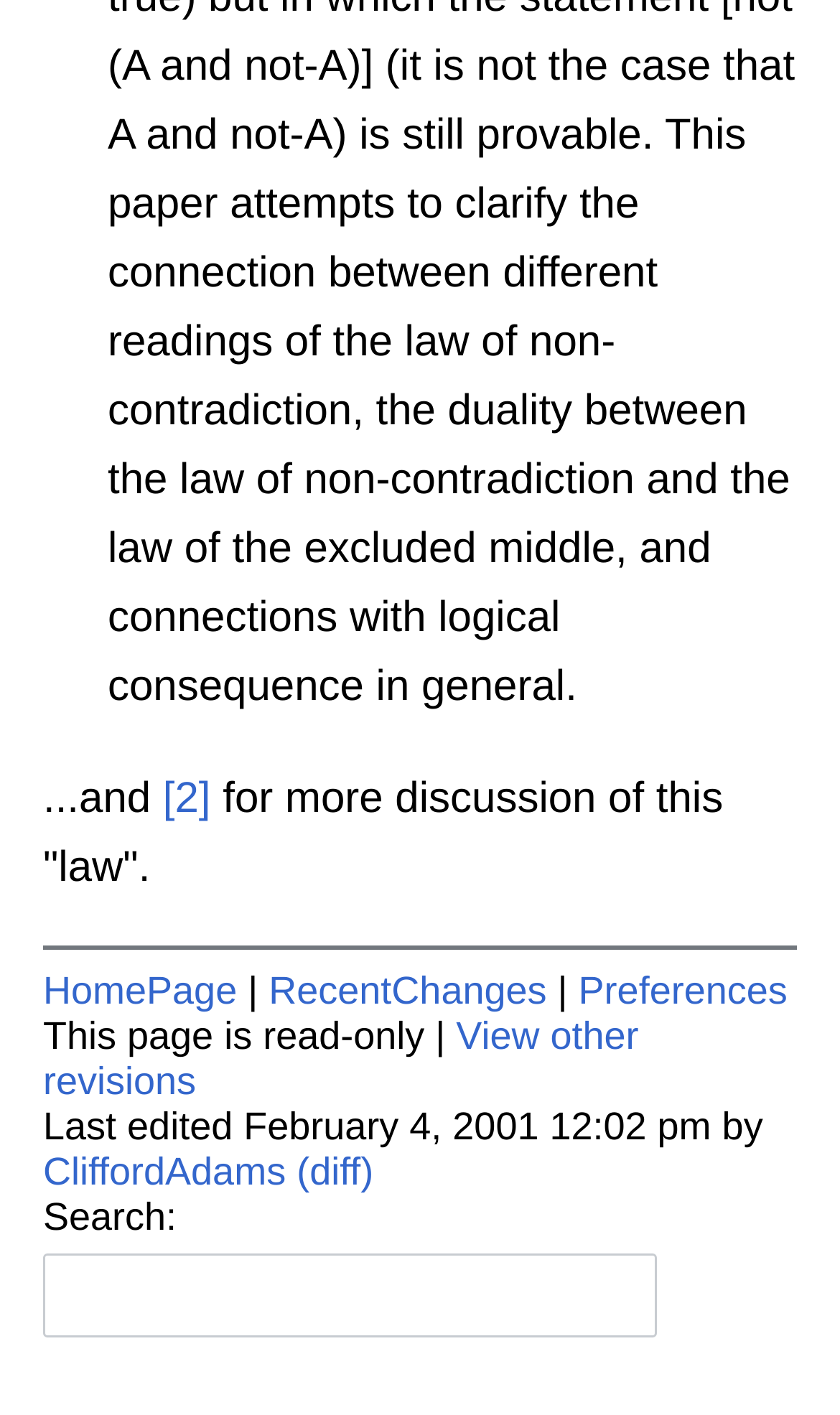Please provide the bounding box coordinates for the element that needs to be clicked to perform the instruction: "Go to the ABOUT page". The coordinates must consist of four float numbers between 0 and 1, formatted as [left, top, right, bottom].

None